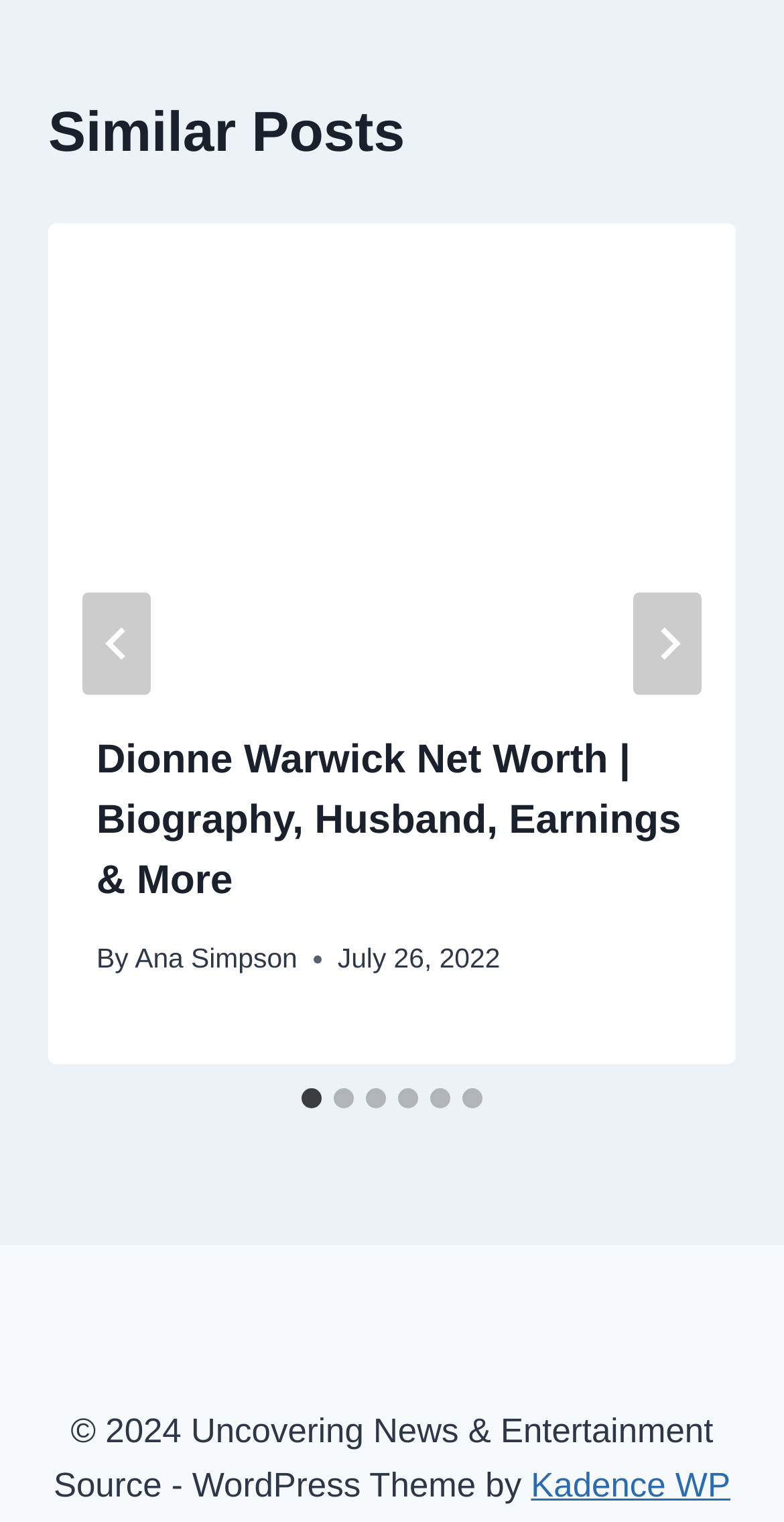How many slides are there?
Using the image, answer in one word or phrase.

6